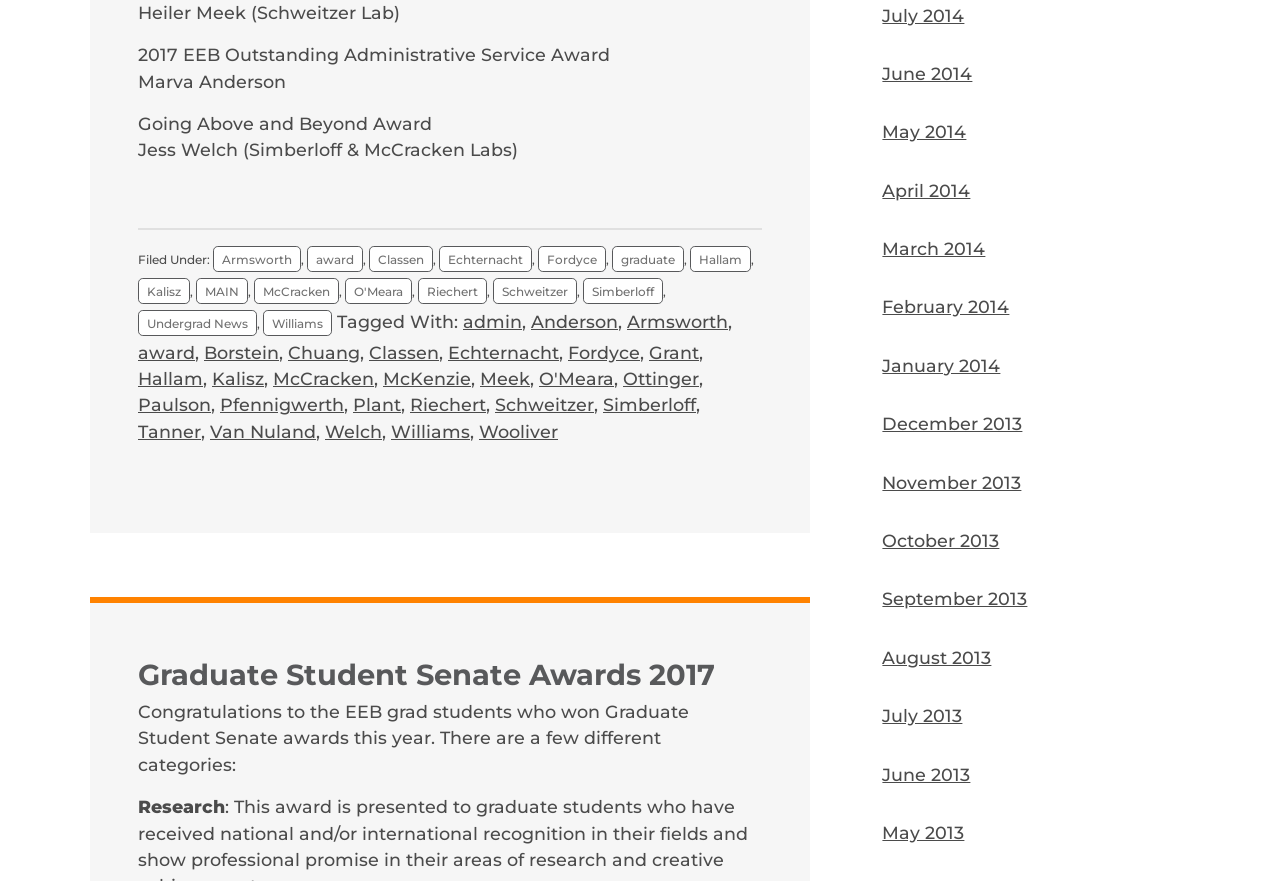What is the category of award mentioned after 'Research'?
Based on the visual content, answer with a single word or a brief phrase.

None